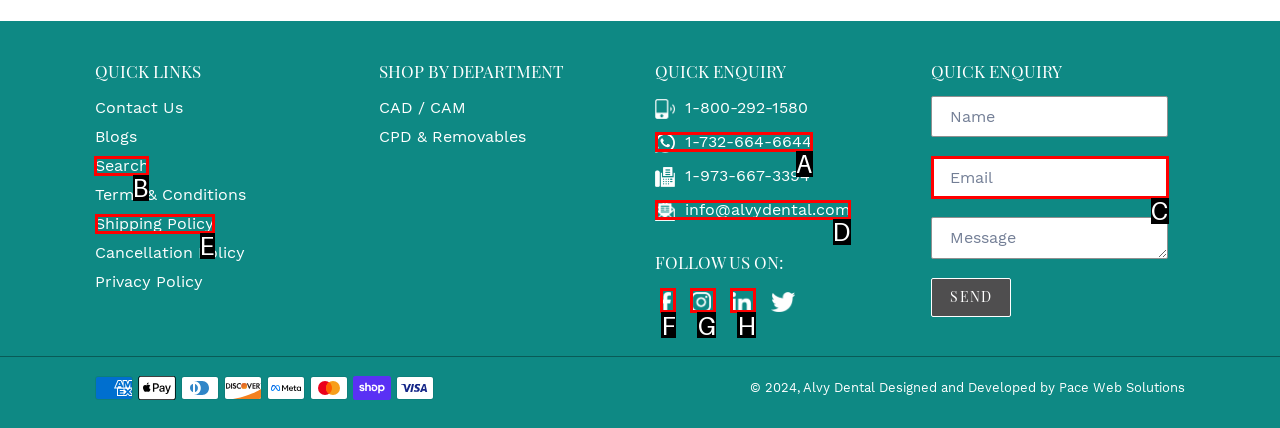Identify the HTML element you need to click to achieve the task: Explore the Msg synonyms. Respond with the corresponding letter of the option.

None